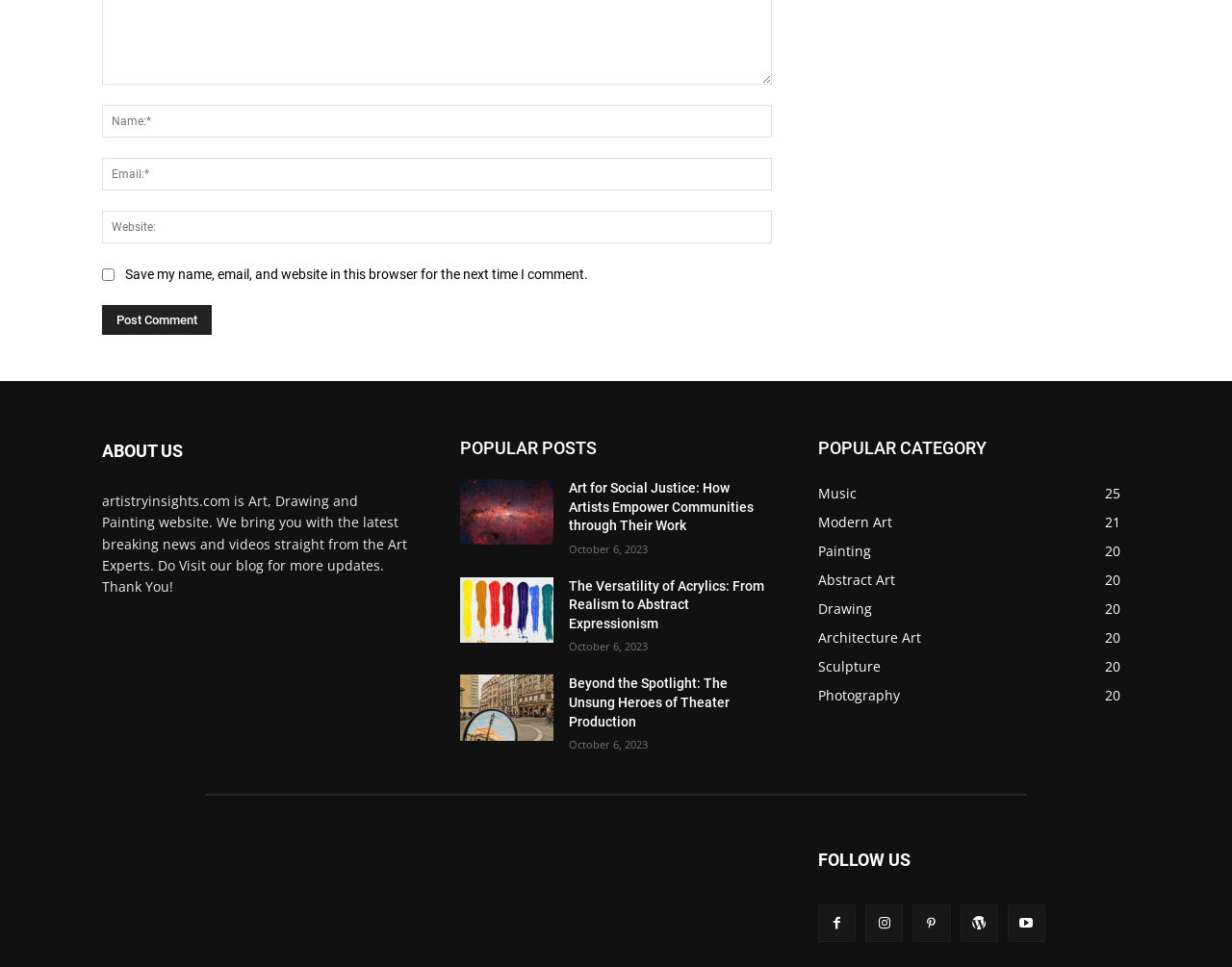What is the function of the checkbox?
Please use the image to deliver a detailed and complete answer.

The checkbox is labeled 'Save my name, email, and website in this browser for the next time I comment.' which suggests that its function is to save the user's comment information for future use.